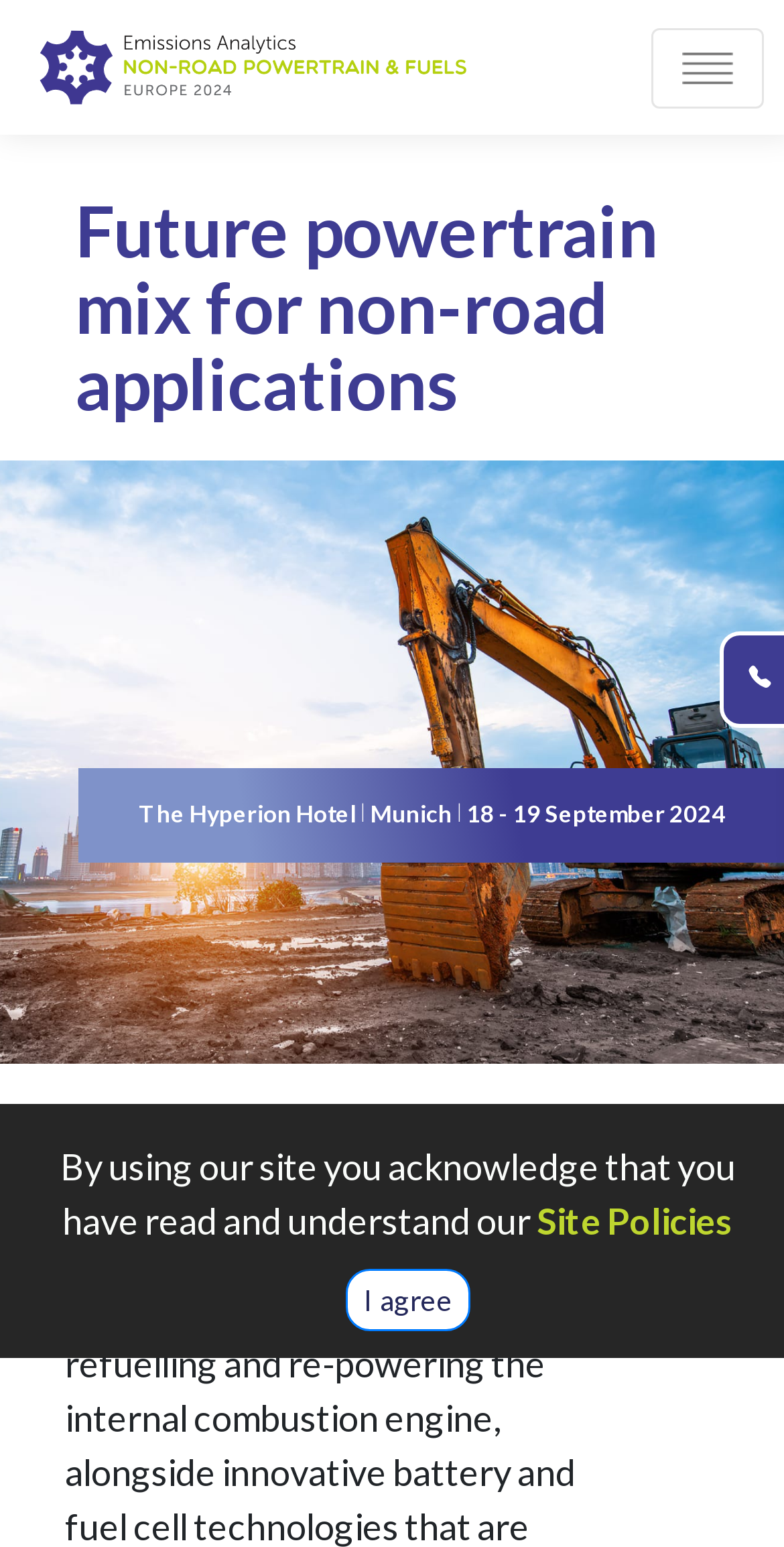With reference to the screenshot, provide a detailed response to the question below:
What is the date of the conference?

I found the answer by looking at the heading element that says 'The Hyperion Hotel | Munich | 18 - 19 September 2024', which indicates that the conference is taking place on 18 - 19 September 2024.